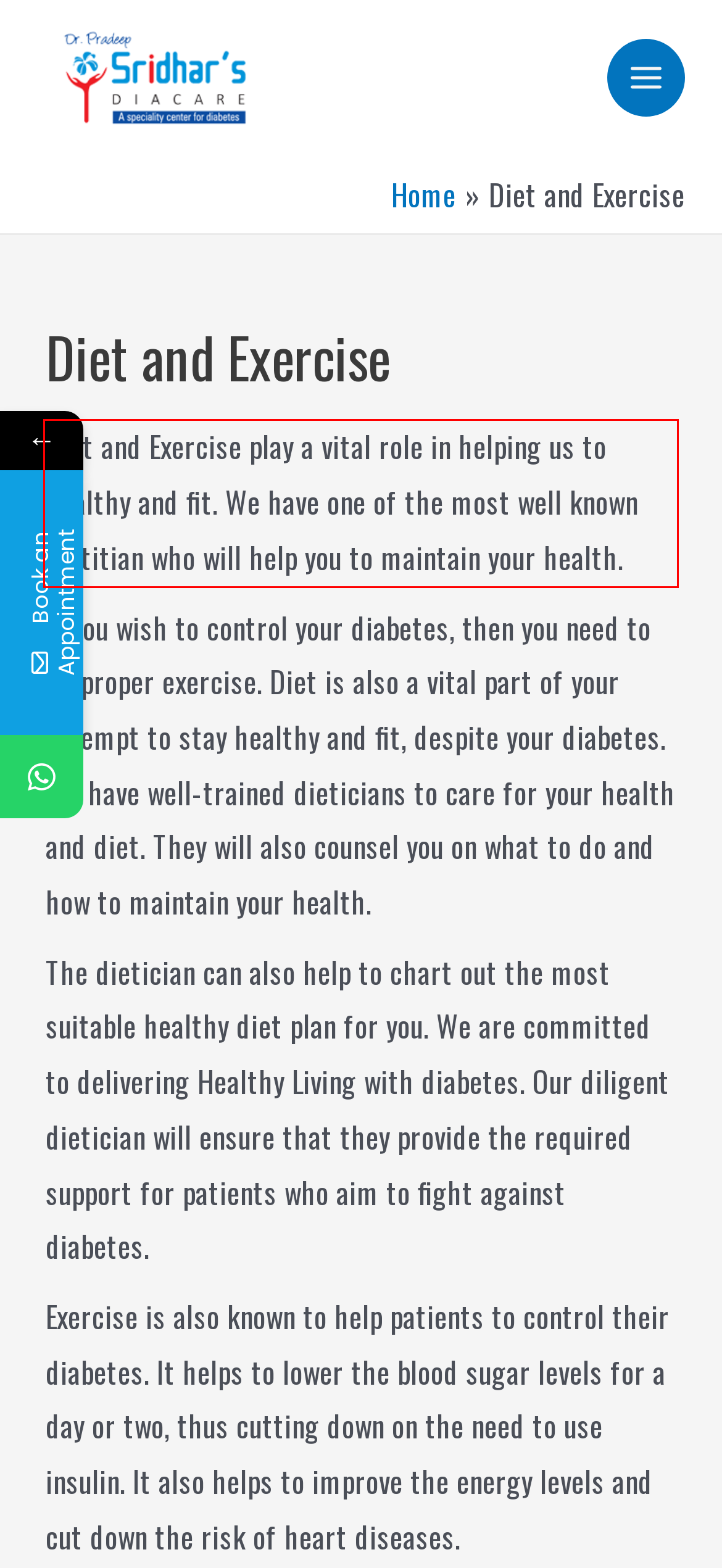Observe the screenshot of the webpage that includes a red rectangle bounding box. Conduct OCR on the content inside this red bounding box and generate the text.

Diet and Exercise play a vital role in helping us to healthy and fit. We have one of the most well known dietitian who will help you to maintain your health.